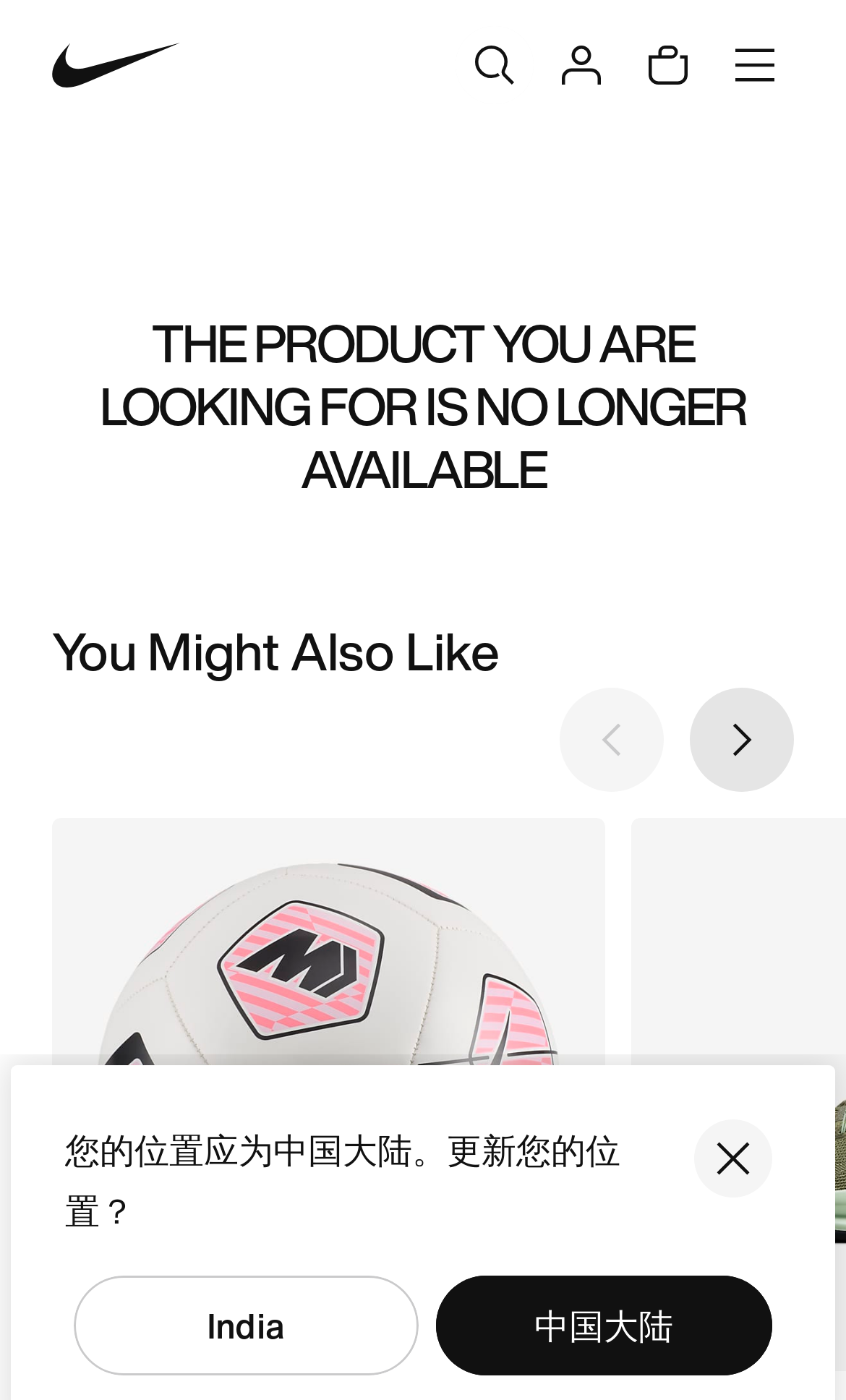Find the bounding box of the web element that fits this description: "aria-label="Nike Homepage"".

[0.062, 0.002, 0.213, 0.093]